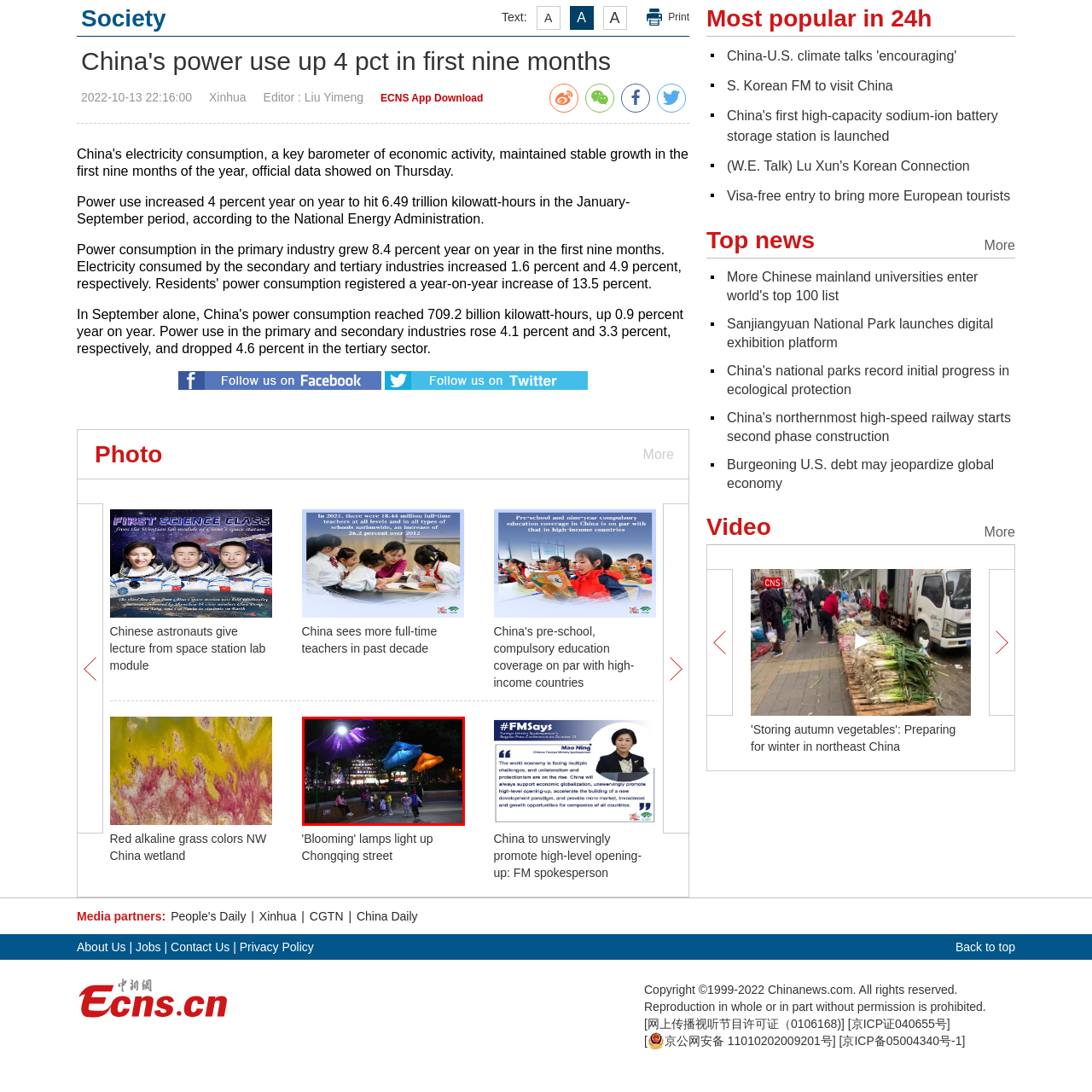Observe the image within the red outline and respond to the ensuing question with a detailed explanation based on the visual aspects of the image: 
What is suspended from poles in the city park?

The caption describes the scene as having 'three large, illuminated fabric sculptures resembling oversized flowers or umbrellas' suspended from poles, which indicates the objects attached to the poles.